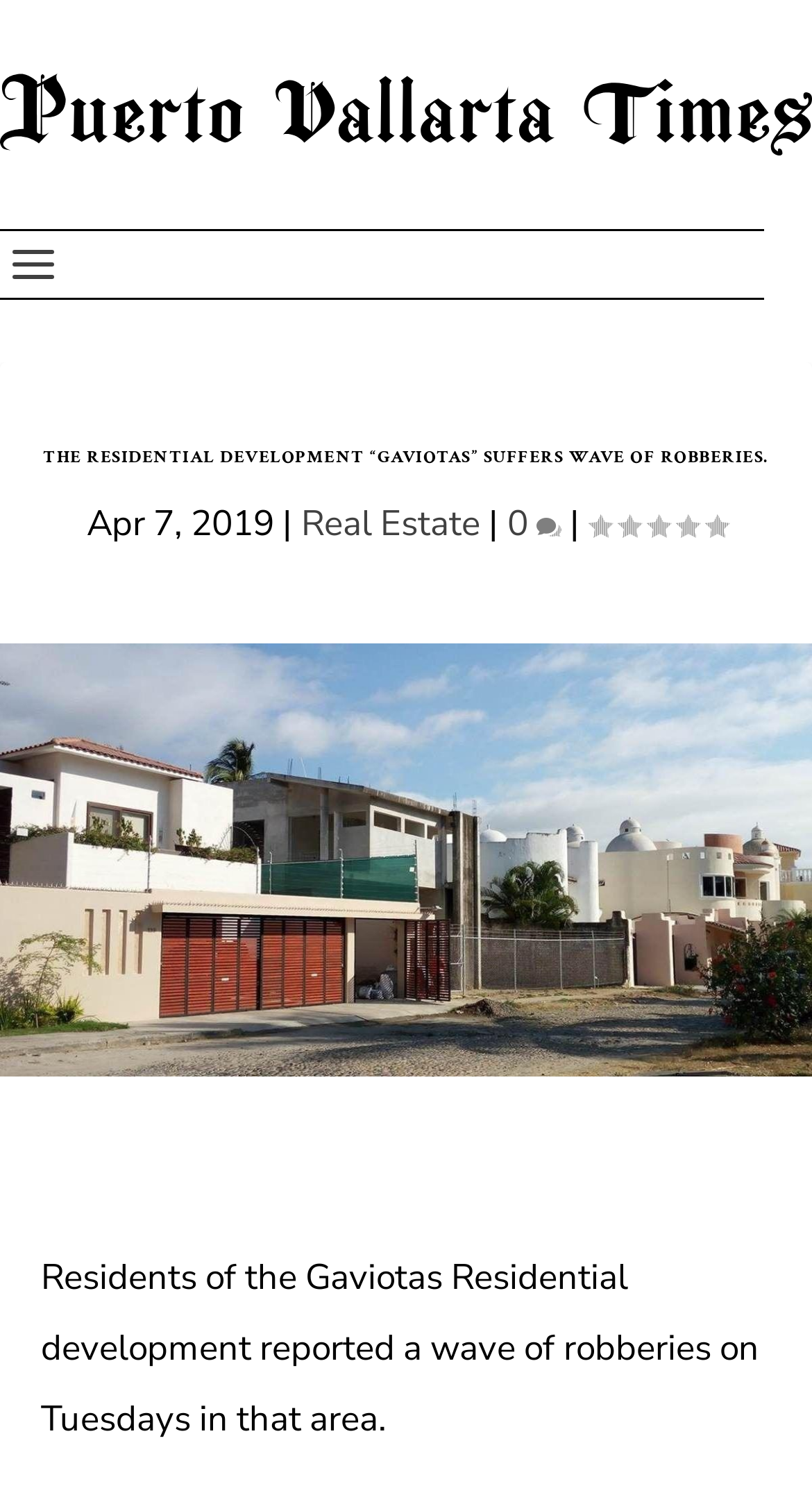Provide a thorough and detailed response to the question by examining the image: 
What is the rating of the article?

I found the rating of the article by looking at the text 'Rating: 0.00' which is located below the article content.